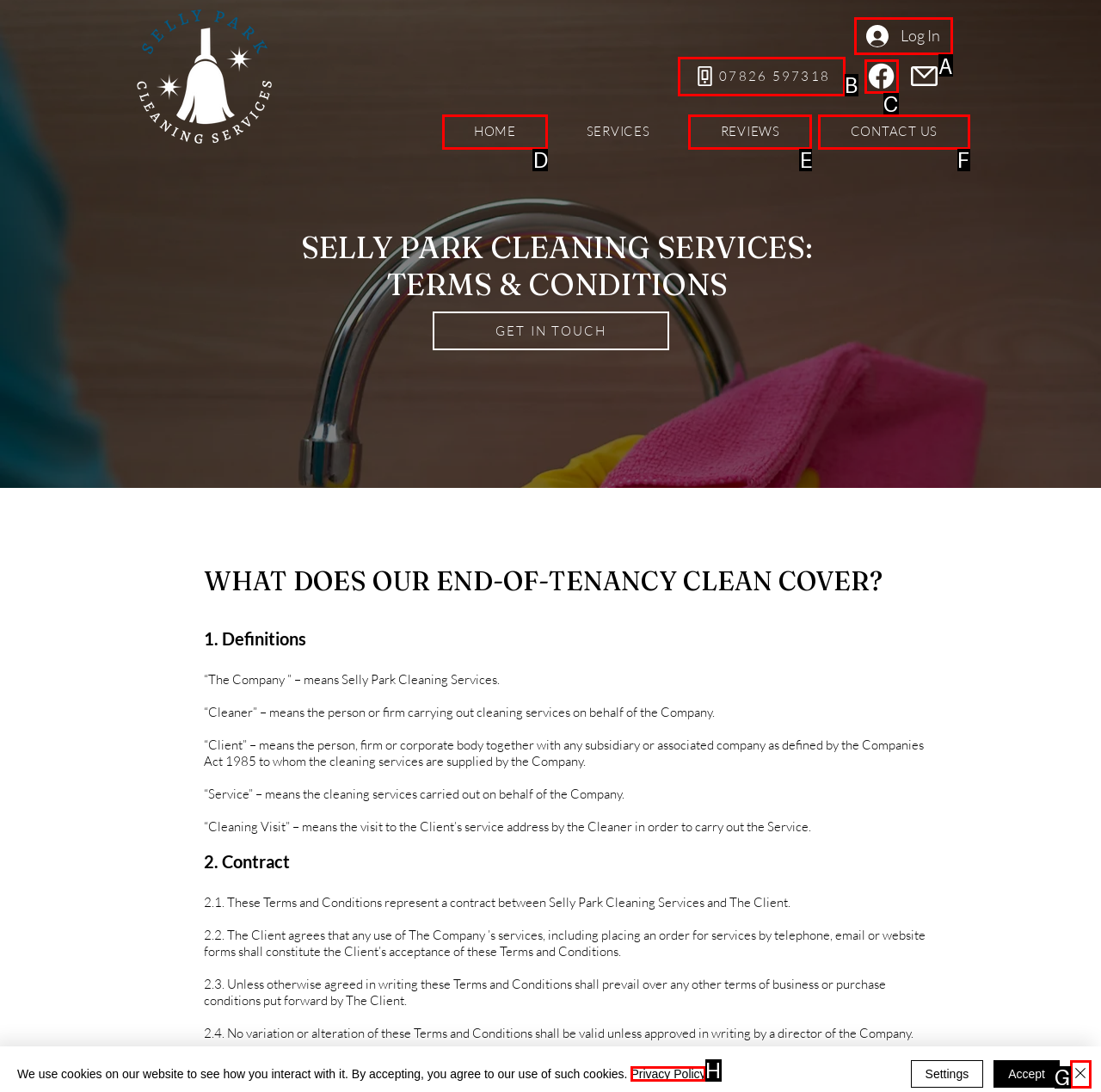Given the instruction: Go to the 'Bathroom' page, which HTML element should you click on?
Answer with the letter that corresponds to the correct option from the choices available.

None